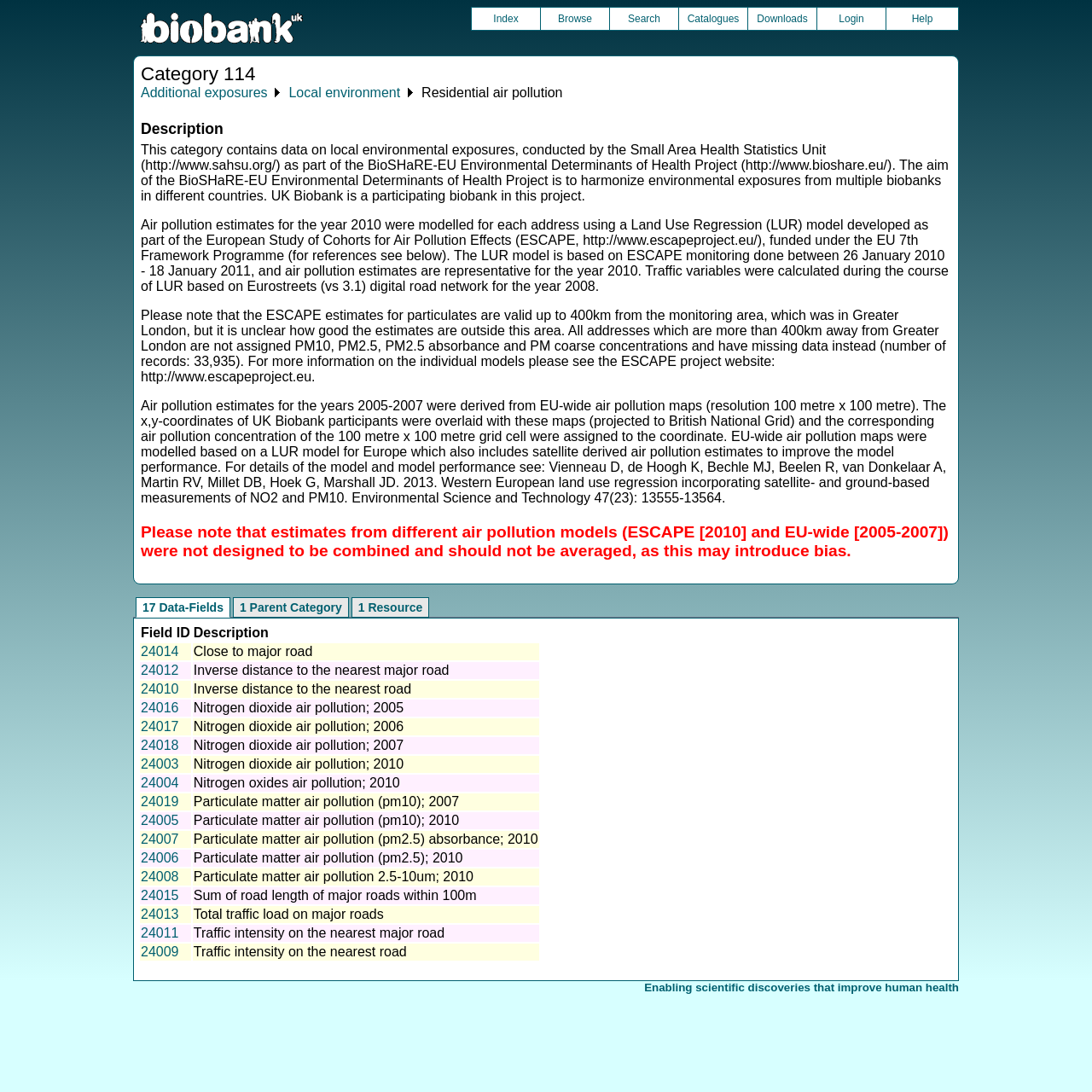Kindly determine the bounding box coordinates of the area that needs to be clicked to fulfill this instruction: "Search".

None